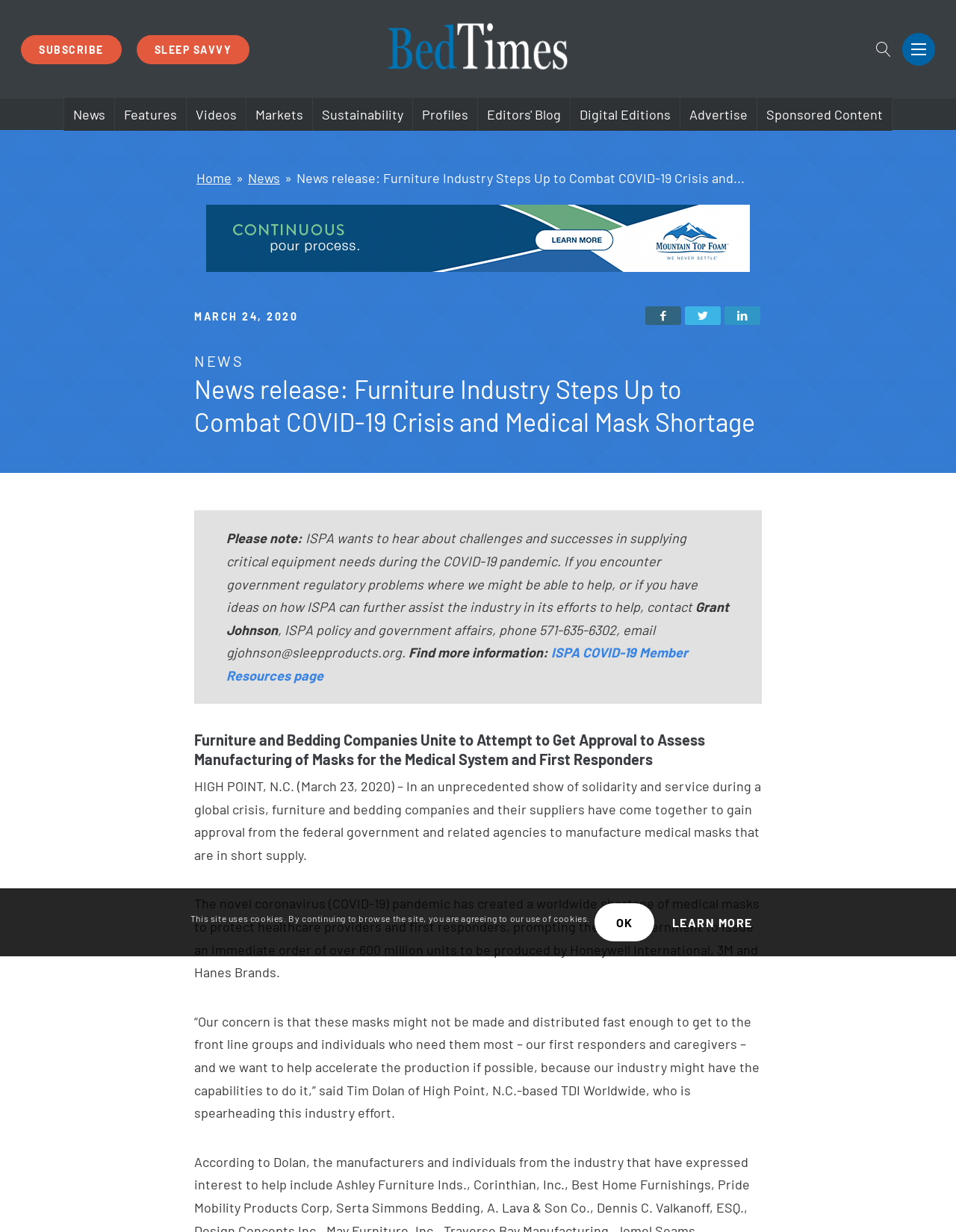Describe every aspect of the webpage in a detailed manner.

The webpage appears to be a news article from BedTimes Magazine, with a title "Furniture Industry Steps Up to Combat COVID-19 Crisis and Medical Mask Shortage". At the top of the page, there are several links to subscribe, sleep savvy, and other options, along with a search bar and social media buttons. Below this, there is a menu with various categories such as News, Features, Videos, Markets, Sustainability, Profiles, Editors' Blog, Digital Editions, Advertise, and Sponsored Content.

The main article begins with a heading "News release: Furniture Industry Steps Up to Combat COVID-19 Crisis and Medical Mask Shortage" followed by a date "MARCH 24, 2020". The article discusses how furniture and bedding companies are coming together to gain approval from the federal government to manufacture medical masks, which are in short supply due to the COVID-19 pandemic.

The article is divided into several sections, with headings and paragraphs of text. There are also links to share the article on social media platforms such as Facebook, Twitter, and LinkedIn. At the bottom of the page, there is a notice about the site using cookies, with options to OK or learn more.

There are a total of 7 buttons, 23 links, 14 static text elements, 1 iframe, and 1 image on the page. The image is located at the top of the page, and the iframe is an advertisement. The buttons are scattered throughout the page, with some at the top and others within the article. The links are also dispersed throughout the page, with some in the menu, others within the article, and a few at the bottom. The static text elements are primarily within the article, with a few at the top and bottom of the page.